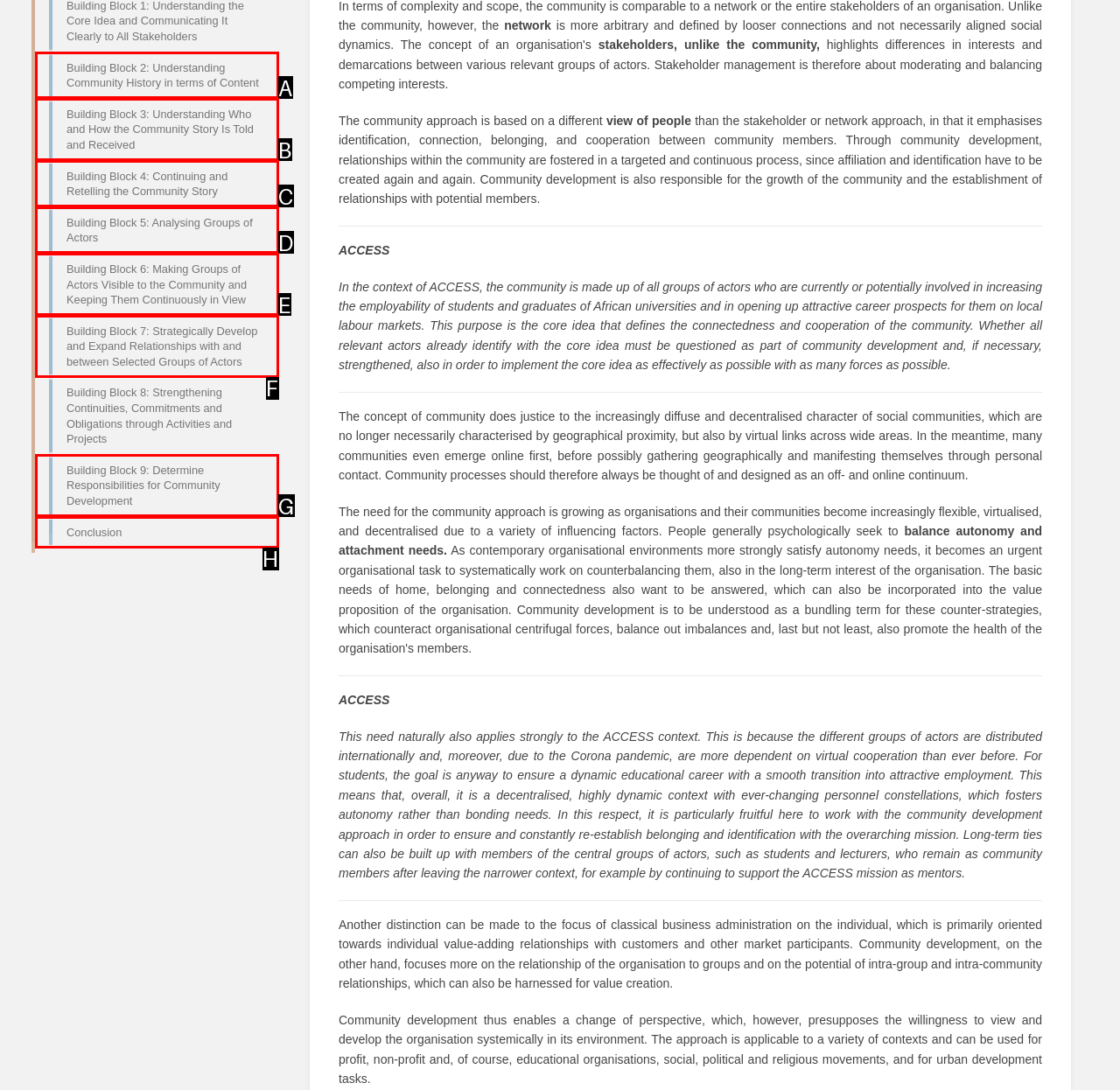Determine the option that aligns with this description: Conclusion
Reply with the option's letter directly.

H